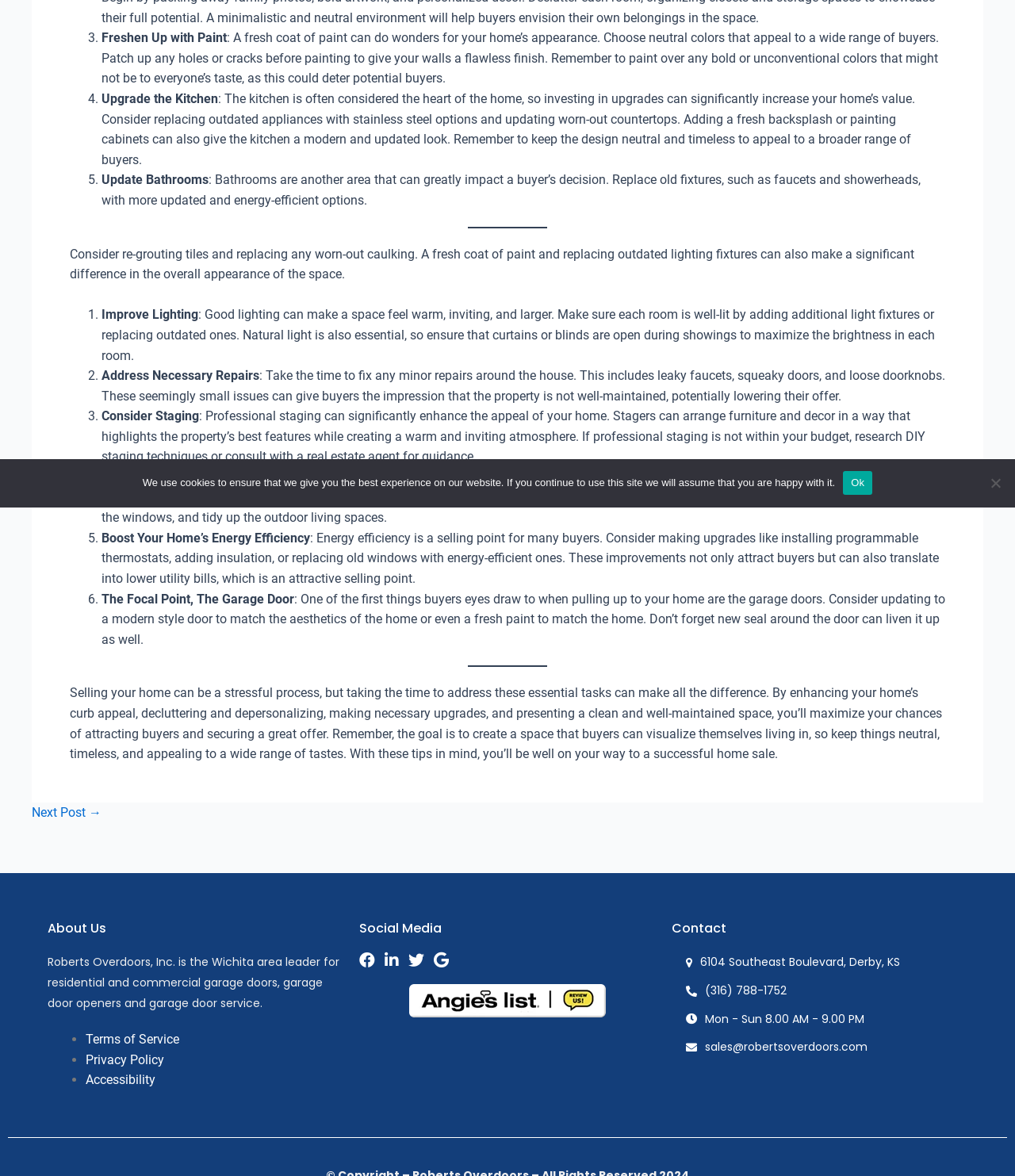Identify the bounding box coordinates for the UI element described by the following text: "www.fhs-ub.com". Provide the coordinates as four float numbers between 0 and 1, in the format [left, top, right, bottom].

None